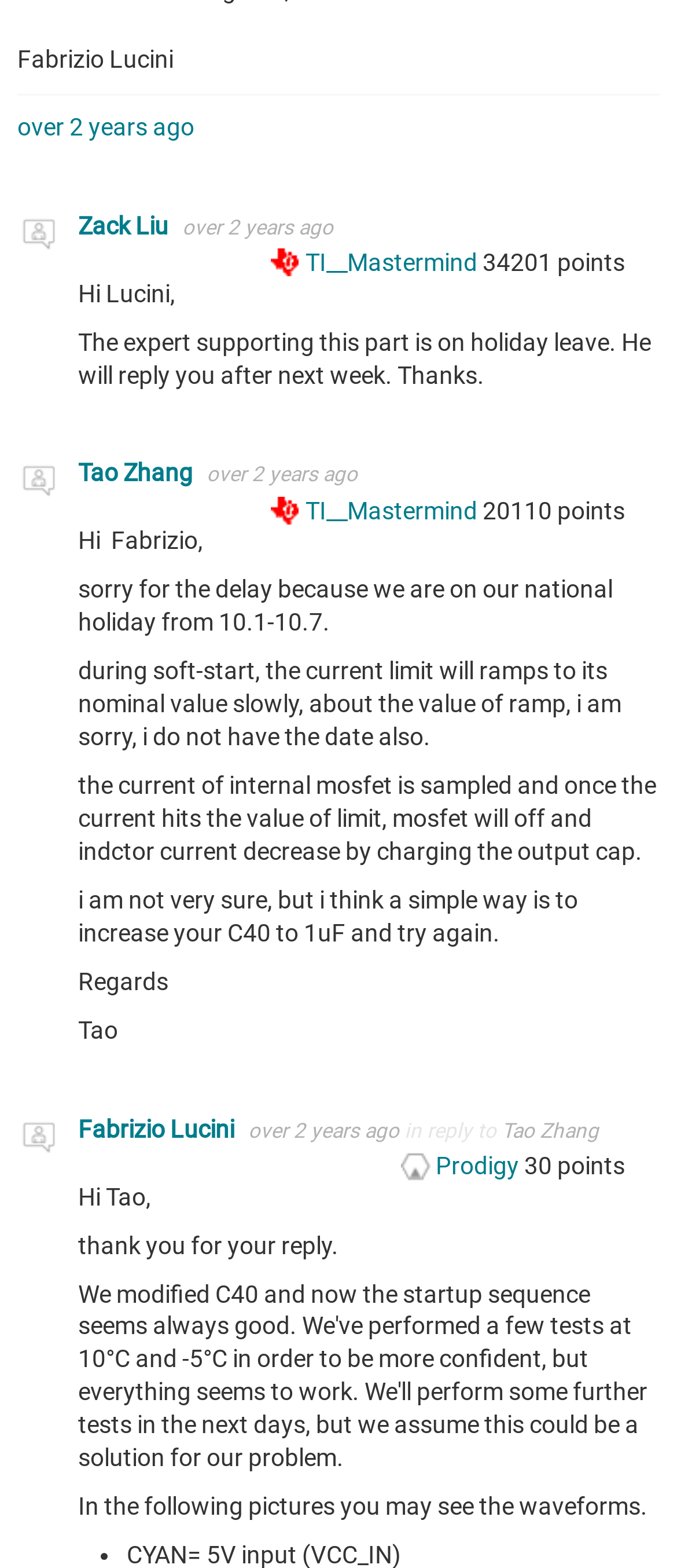Find the bounding box coordinates for the element that must be clicked to complete the instruction: "Check the time of the post". The coordinates should be four float numbers between 0 and 1, indicated as [left, top, right, bottom].

[0.026, 0.072, 0.287, 0.09]